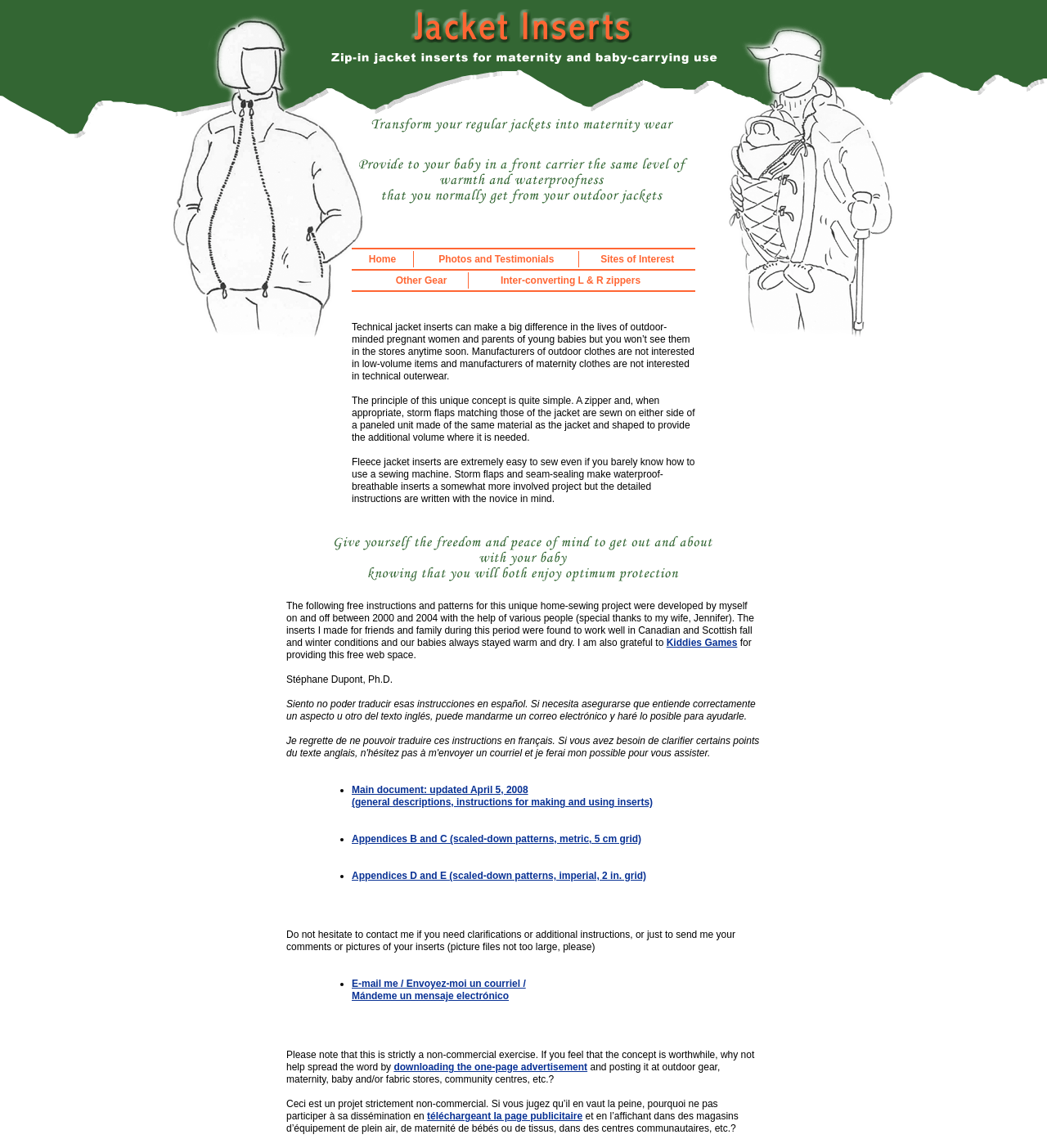Specify the bounding box coordinates of the element's area that should be clicked to execute the given instruction: "Read about Inter-converting L & R zippers". The coordinates should be four float numbers between 0 and 1, i.e., [left, top, right, bottom].

[0.462, 0.237, 0.628, 0.251]